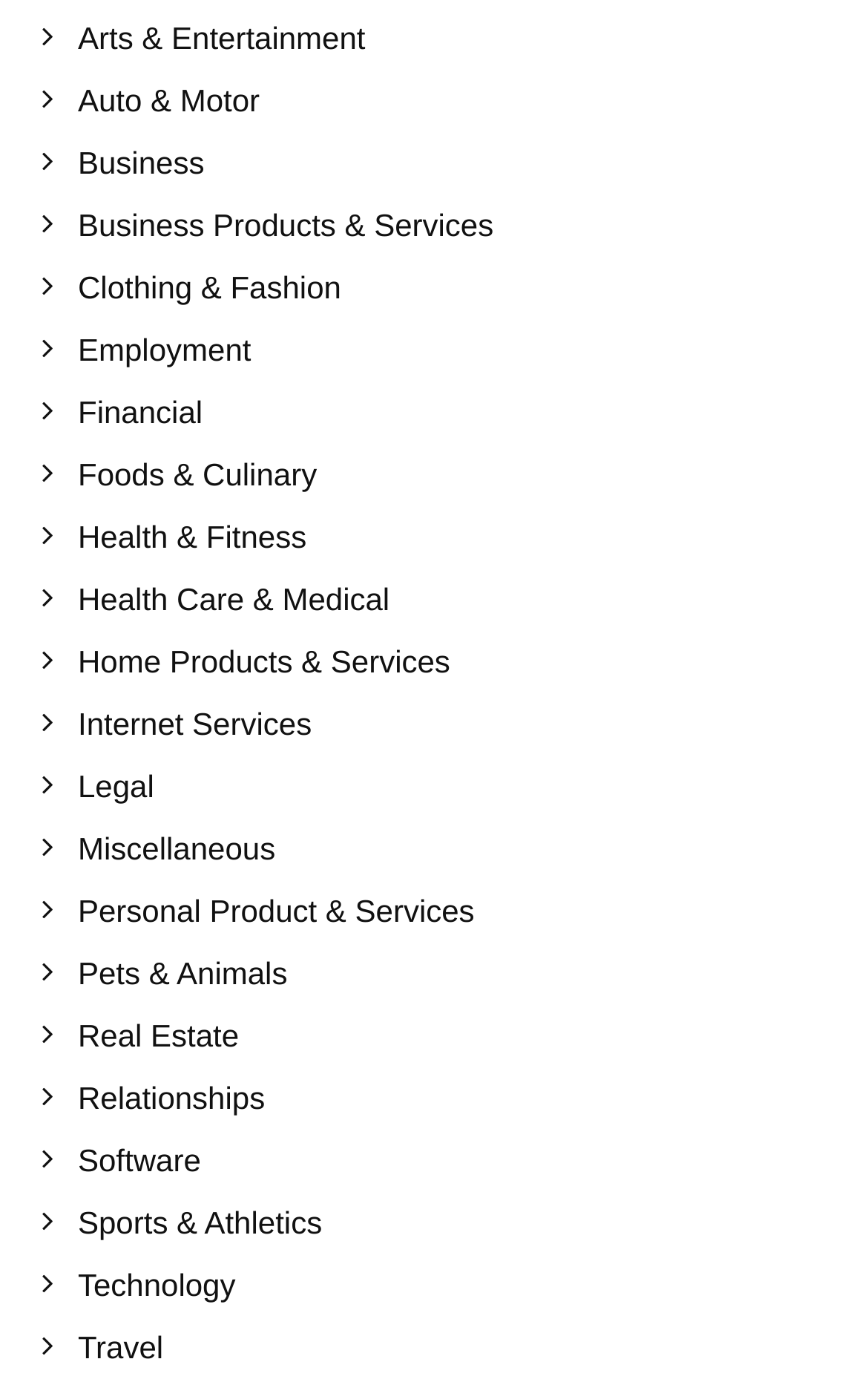Reply to the question with a single word or phrase:
What is the first category listed on the webpage?

Arts & Entertainment